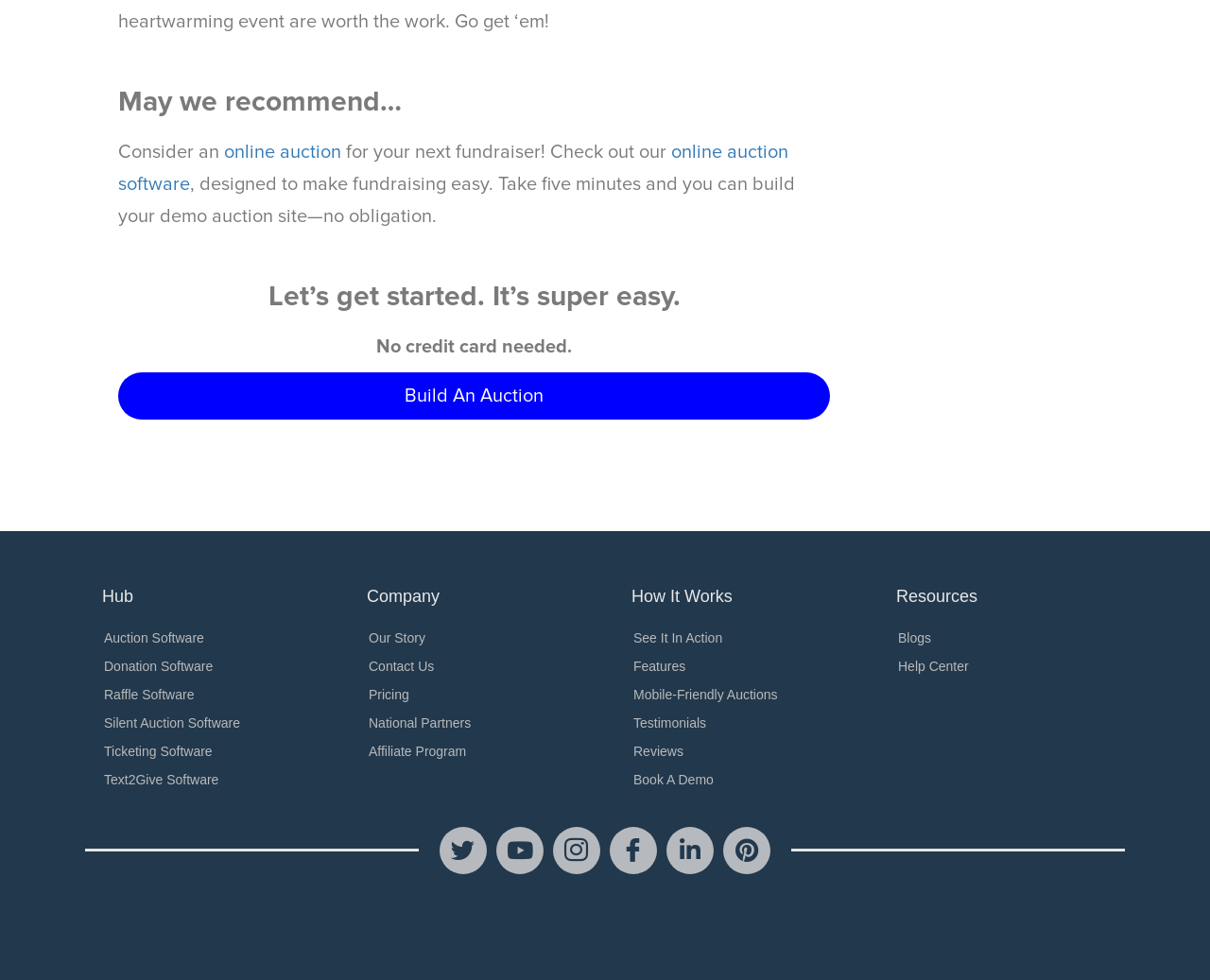Locate the UI element that matches the description Pricing in the webpage screenshot. Return the bounding box coordinates in the format (top-left x, top-left y, bottom-right x, bottom-right y), with values ranging from 0 to 1.

[0.289, 0.694, 0.492, 0.723]